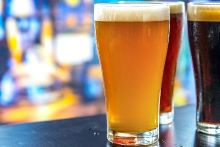Answer the question below using just one word or a short phrase: 
What is the atmosphere hinted at in the background?

Lively pub atmosphere